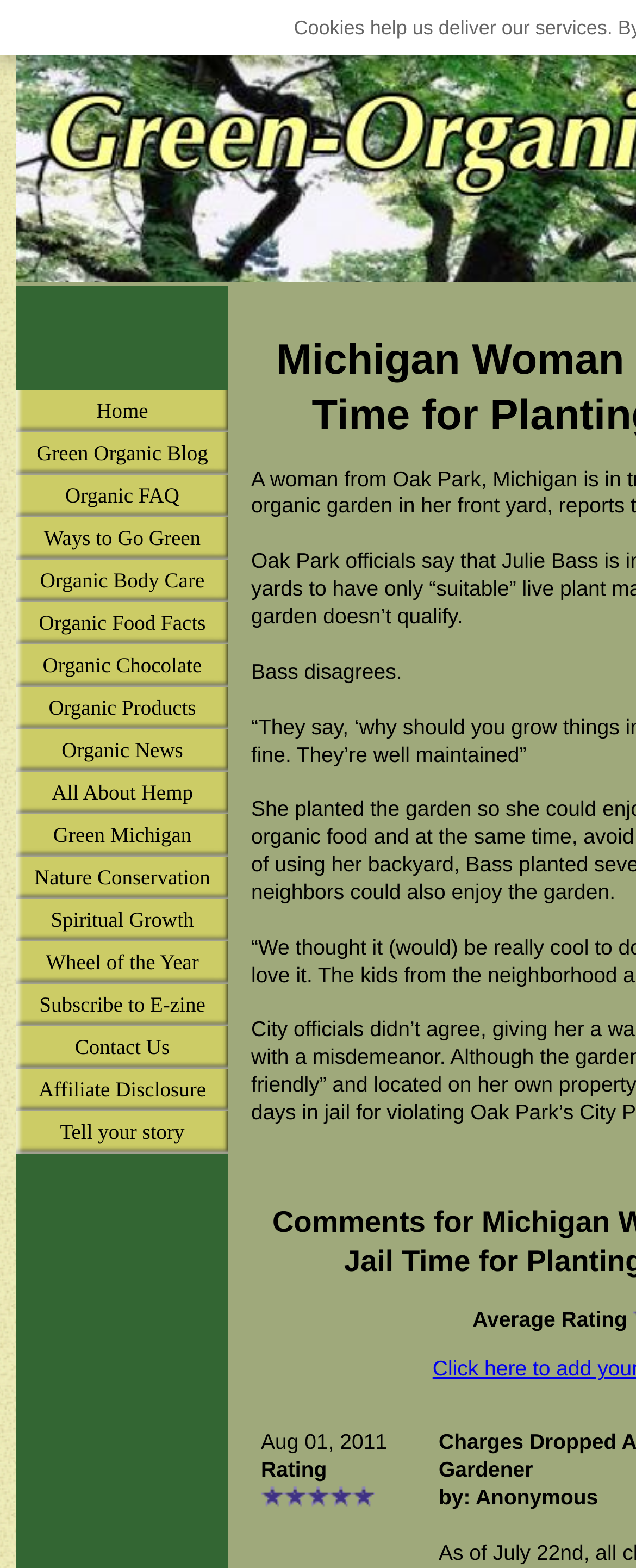Identify and extract the heading text of the webpage.

Michigan Woman Faces Possible Jail Time for Planting Organic Garden